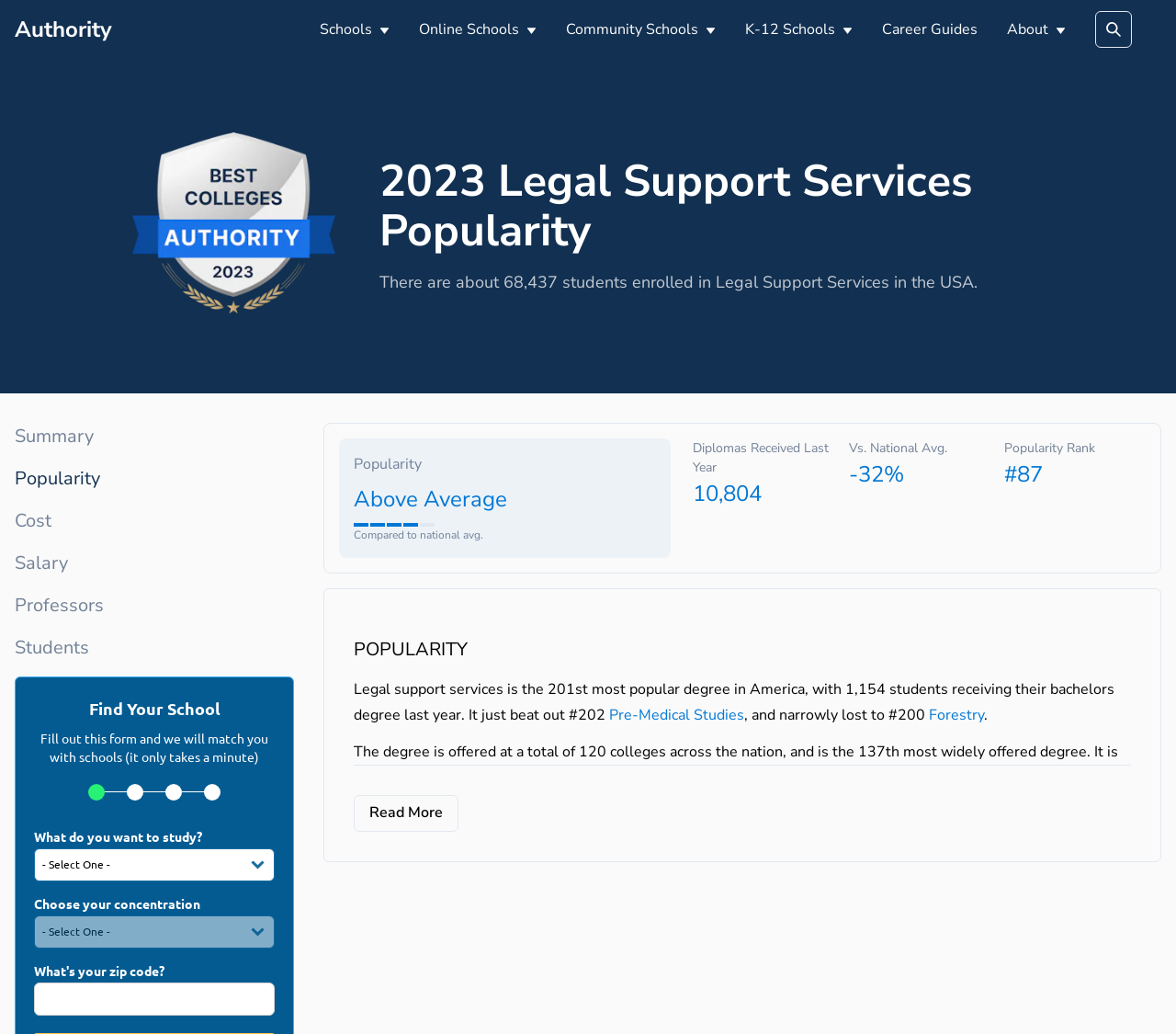Pinpoint the bounding box coordinates of the element to be clicked to execute the instruction: "Click the Career Guides link".

[0.75, 0.019, 0.831, 0.038]